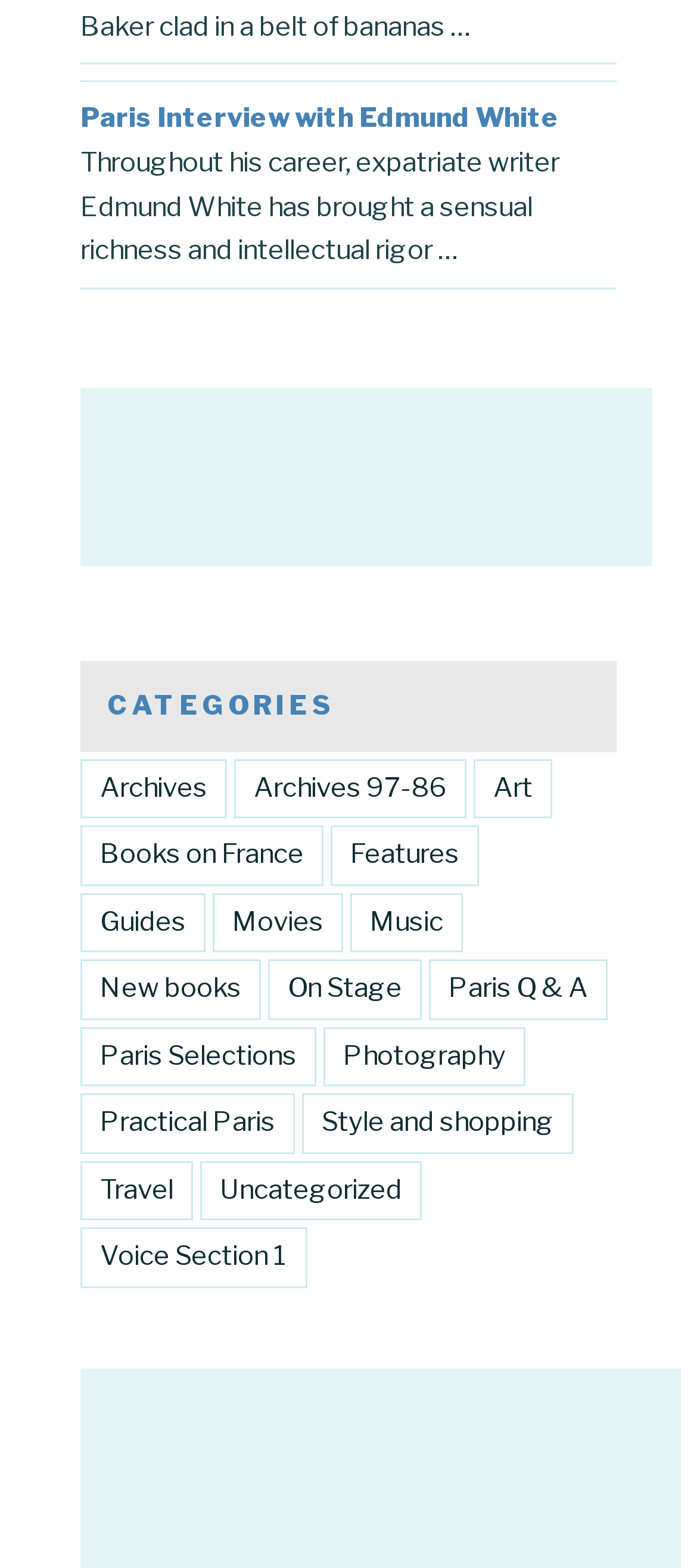Locate the bounding box coordinates of the item that should be clicked to fulfill the instruction: "Check the new books".

[0.115, 0.612, 0.374, 0.65]